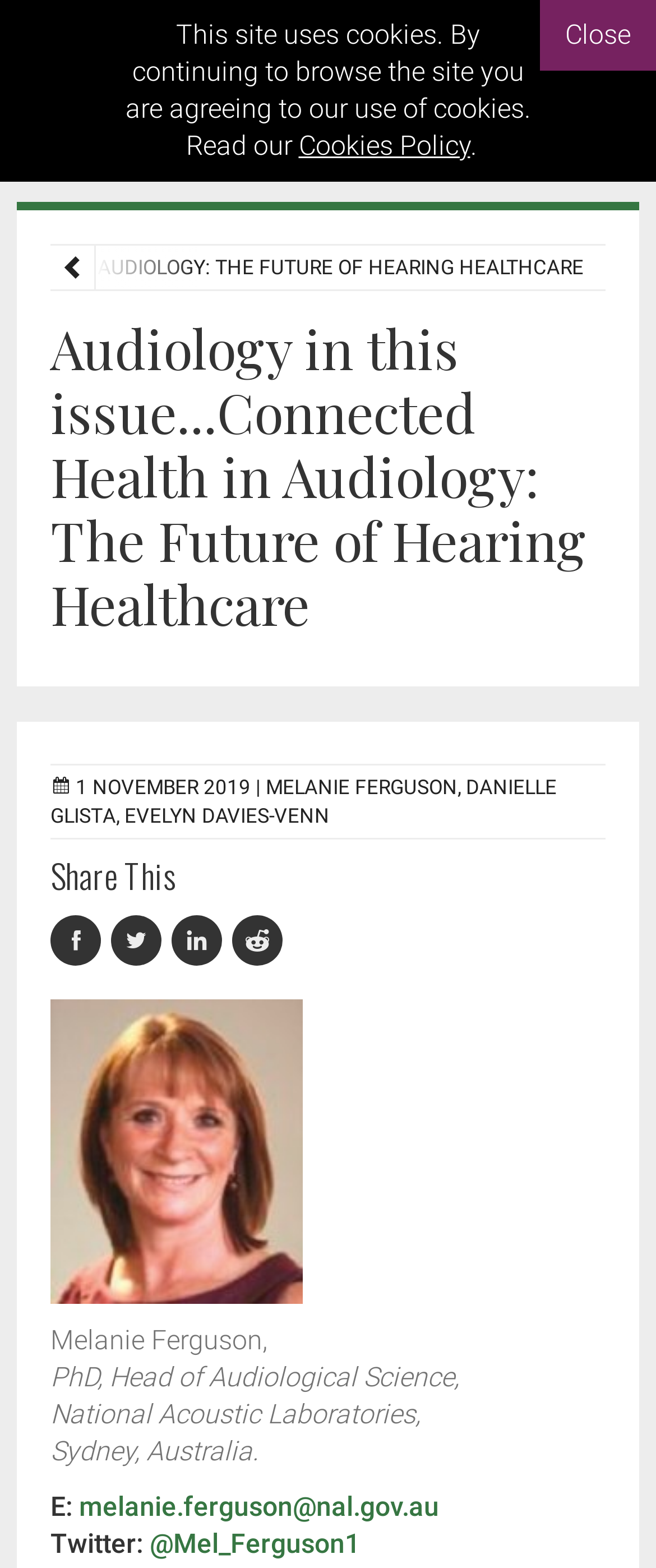Extract the main title from the webpage.

Audiology in this issue...Connected Health in Audiology: The Future of Hearing Healthcare